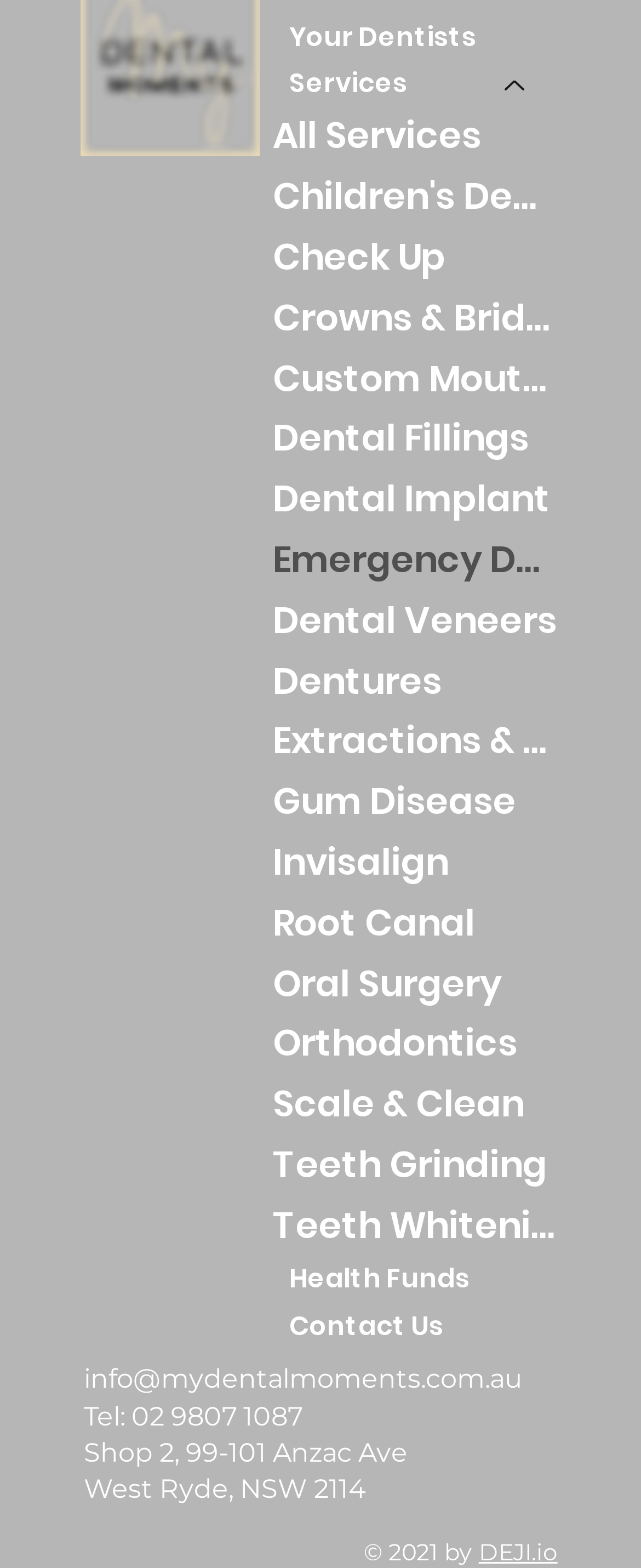Locate the bounding box coordinates of the area to click to fulfill this instruction: "Click on About". The bounding box should be presented as four float numbers between 0 and 1, in the order [left, top, right, bottom].

None